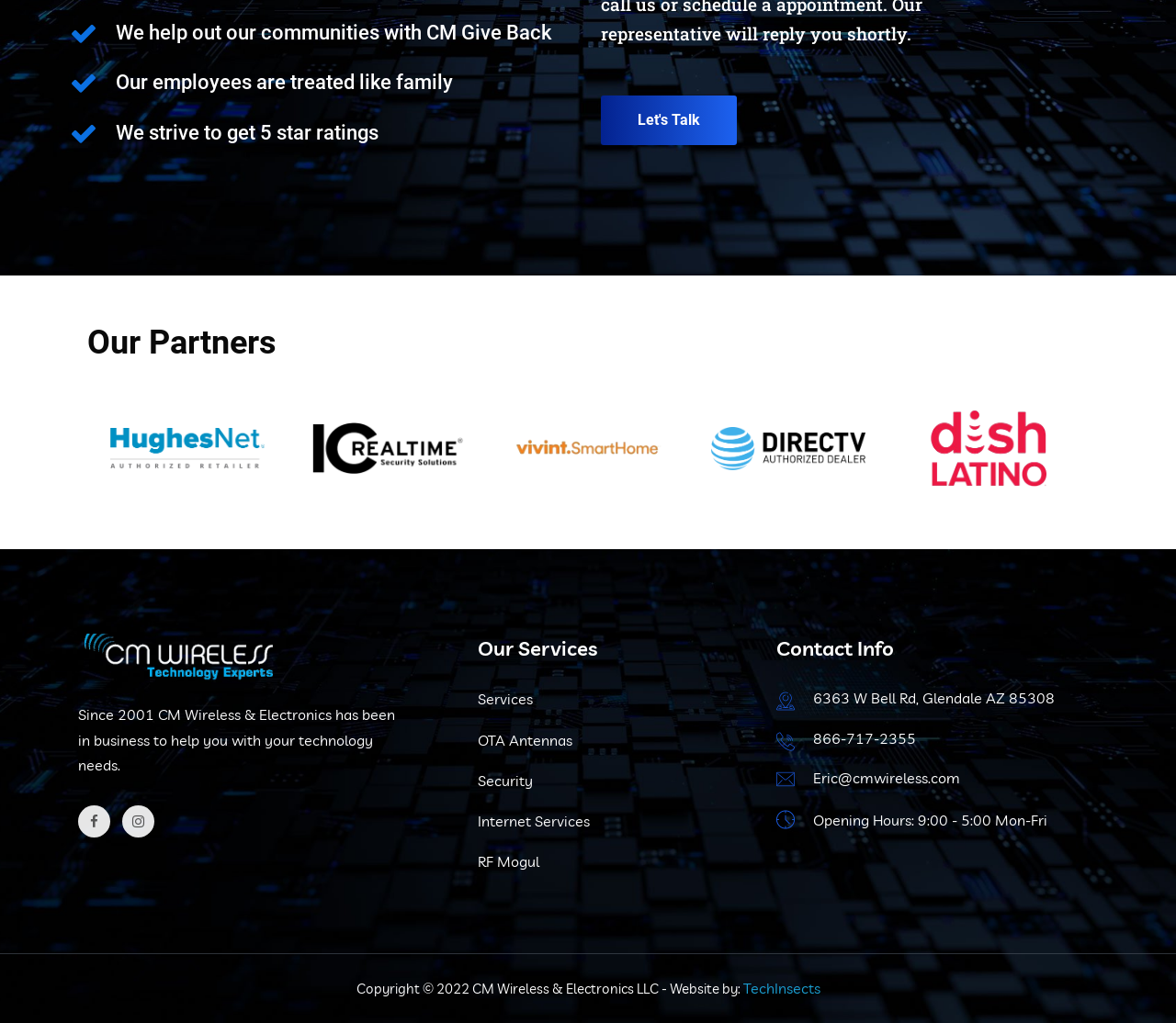Determine the bounding box for the described HTML element: "Our Brands". Ensure the coordinates are four float numbers between 0 and 1 in the format [left, top, right, bottom].

None